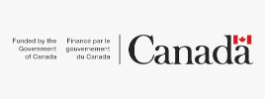What is the significance of the Canadian flag in the logo?
Refer to the screenshot and deliver a thorough answer to the question presented.

The Canadian flag is prominently displayed alongside the word 'Canada' in the logo, which underscores the government's role in supporting various initiatives and reflects Canada's national identity.